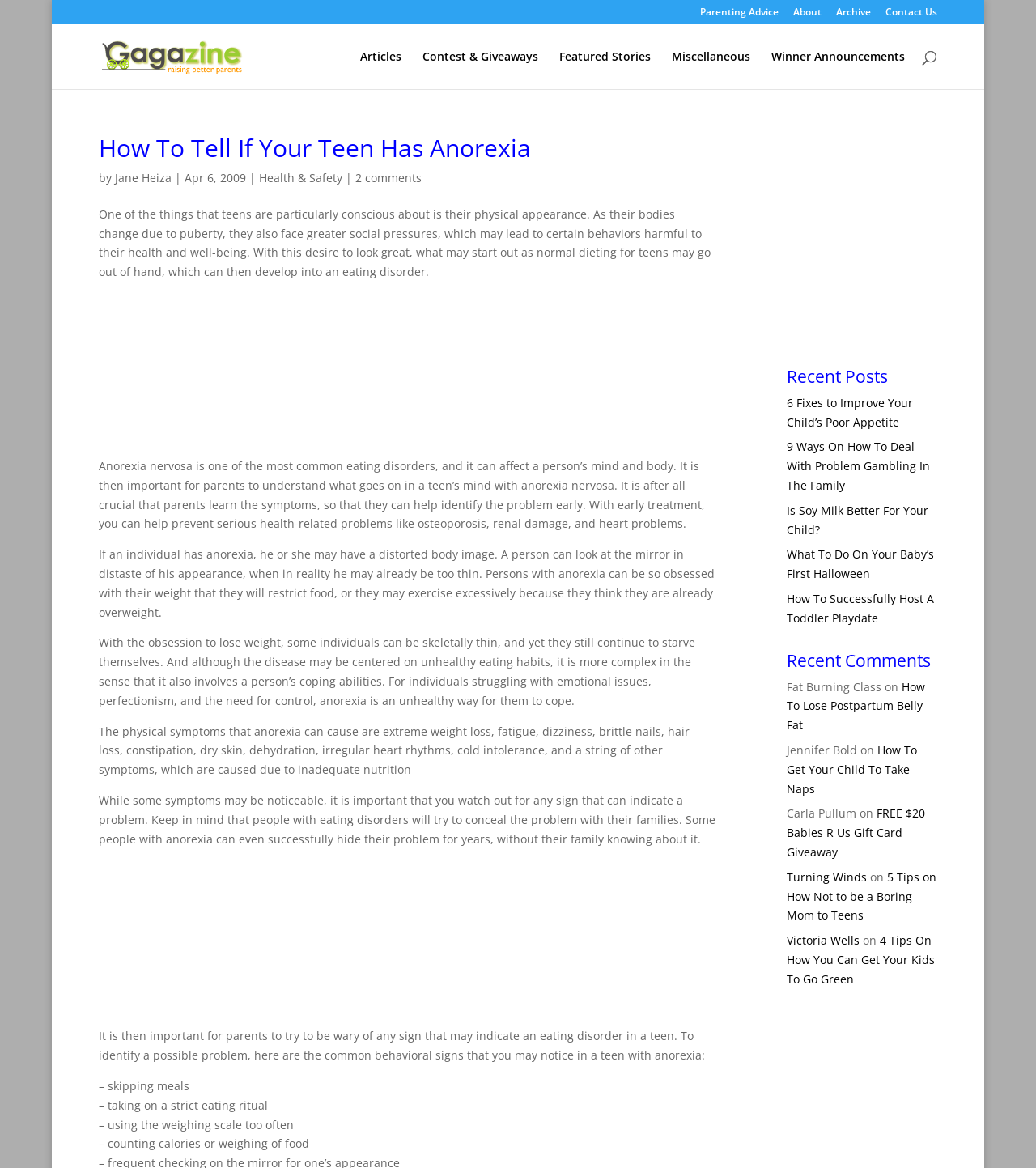Show the bounding box coordinates of the region that should be clicked to follow the instruction: "Read the article about anorexia."

[0.095, 0.116, 0.691, 0.144]